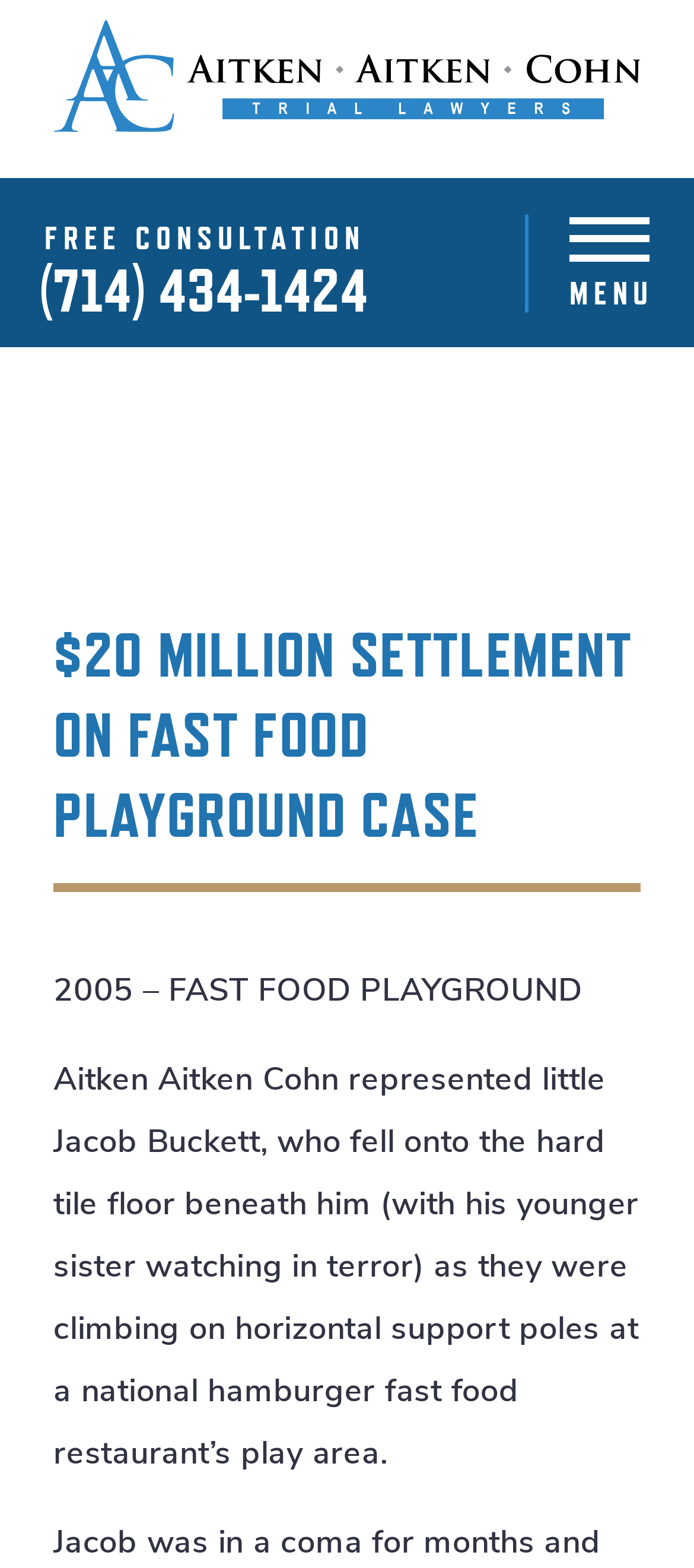Utilize the details in the image to thoroughly answer the following question: What is the amount of the settlement?

I found the amount of the settlement by looking at the heading element with the text '$20 MILLION SETTLEMENT ON FAST FOOD PLAYGROUND CASE' which is located at the top of the webpage.